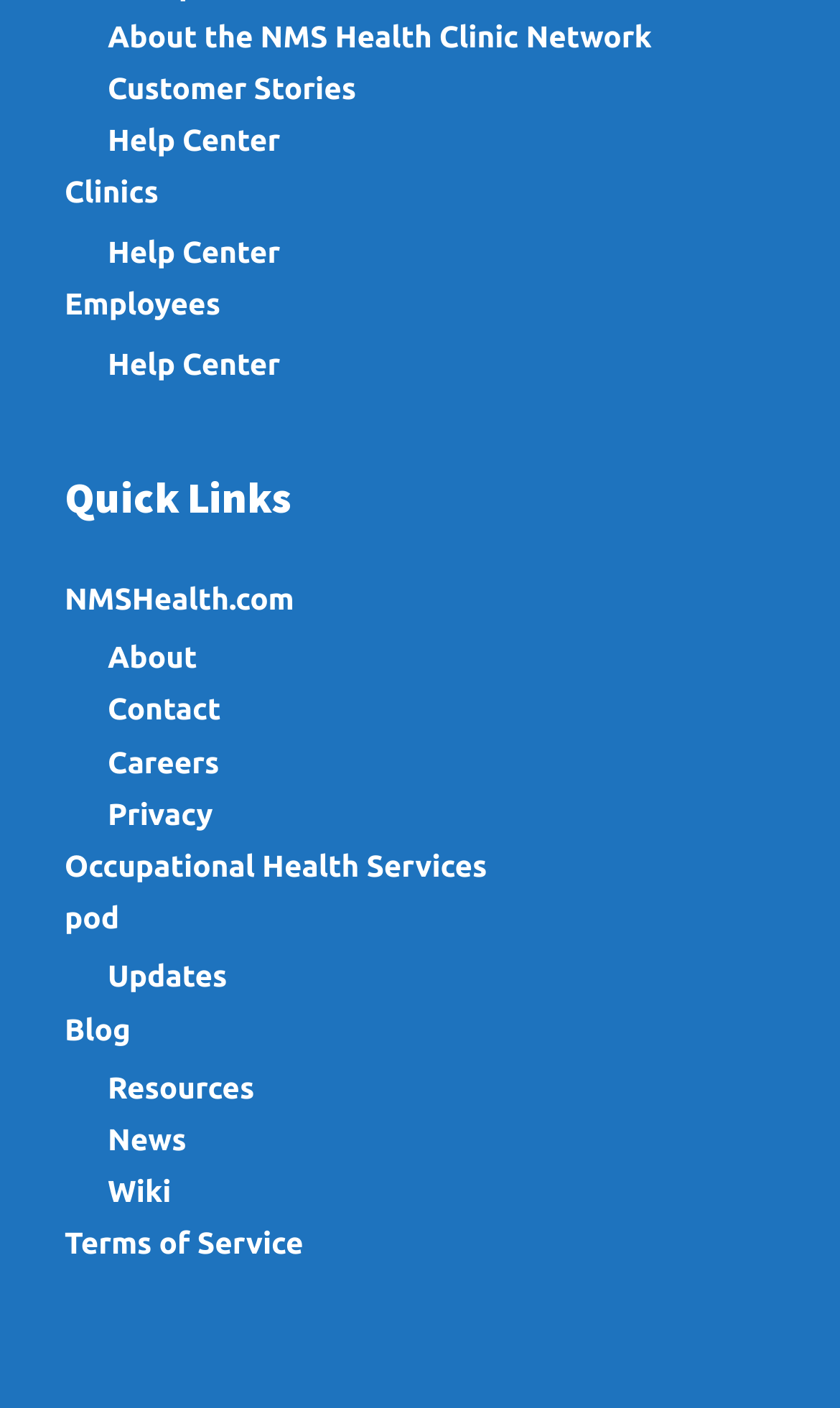Using the provided description Help Center, find the bounding box coordinates for the UI element. Provide the coordinates in (top-left x, top-left y, bottom-right x, bottom-right y) format, ensuring all values are between 0 and 1.

[0.128, 0.087, 0.333, 0.112]